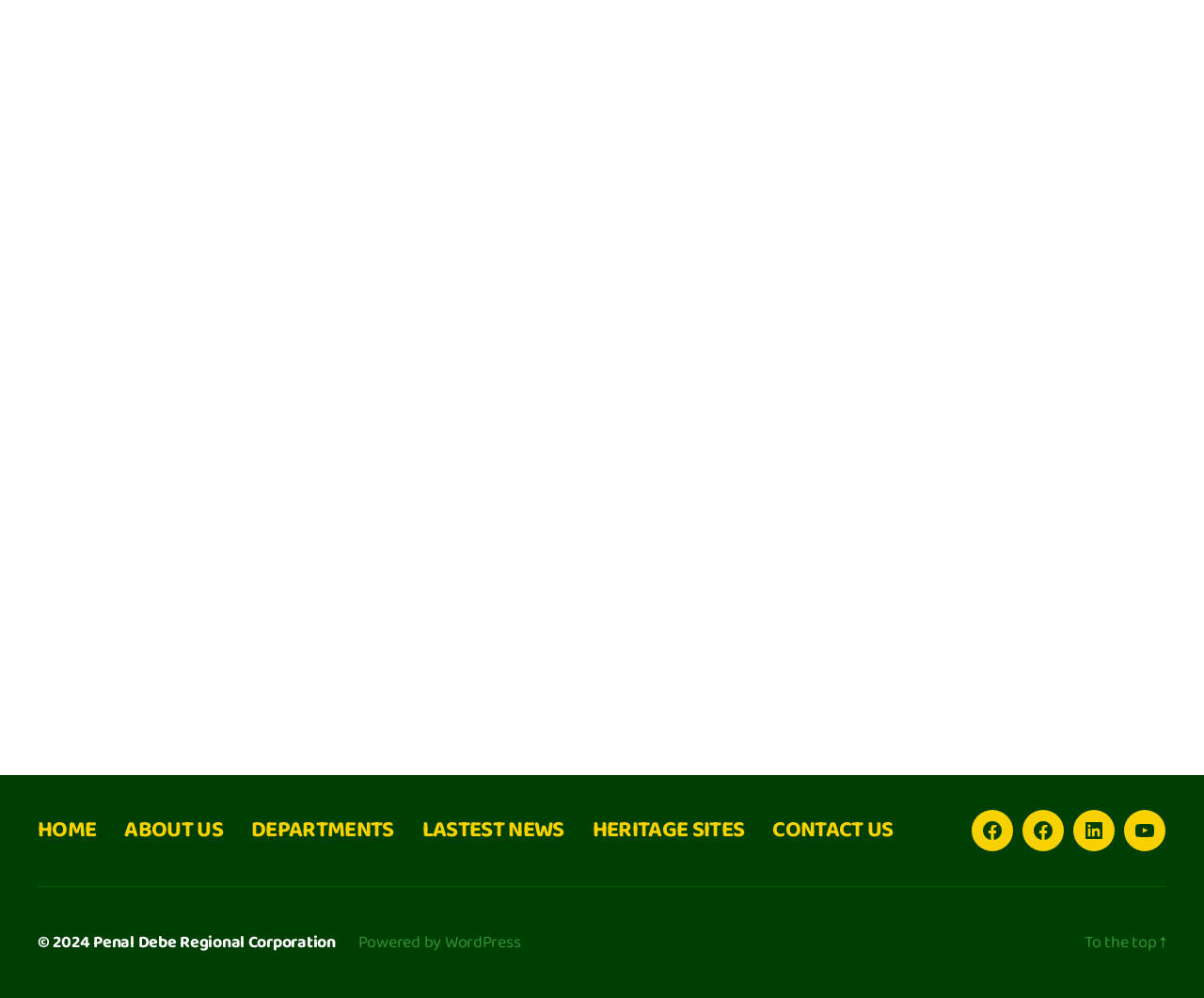Using the format (top-left x, top-left y, bottom-right x, bottom-right y), and given the element description, identify the bounding box coordinates within the screenshot: Twitter

[0.849, 0.811, 0.884, 0.853]